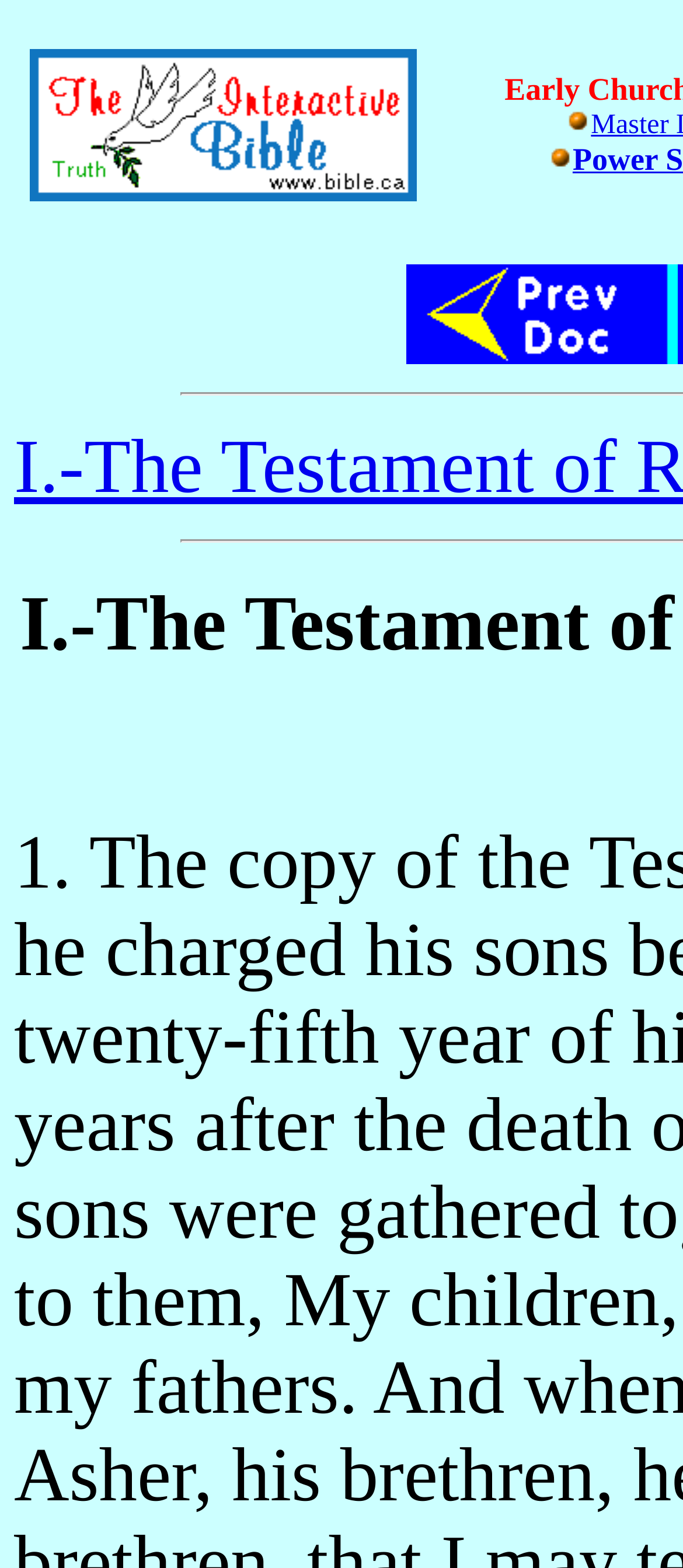Respond with a single word or phrase for the following question: 
What is the purpose of the 'Click to View' link?

To view content